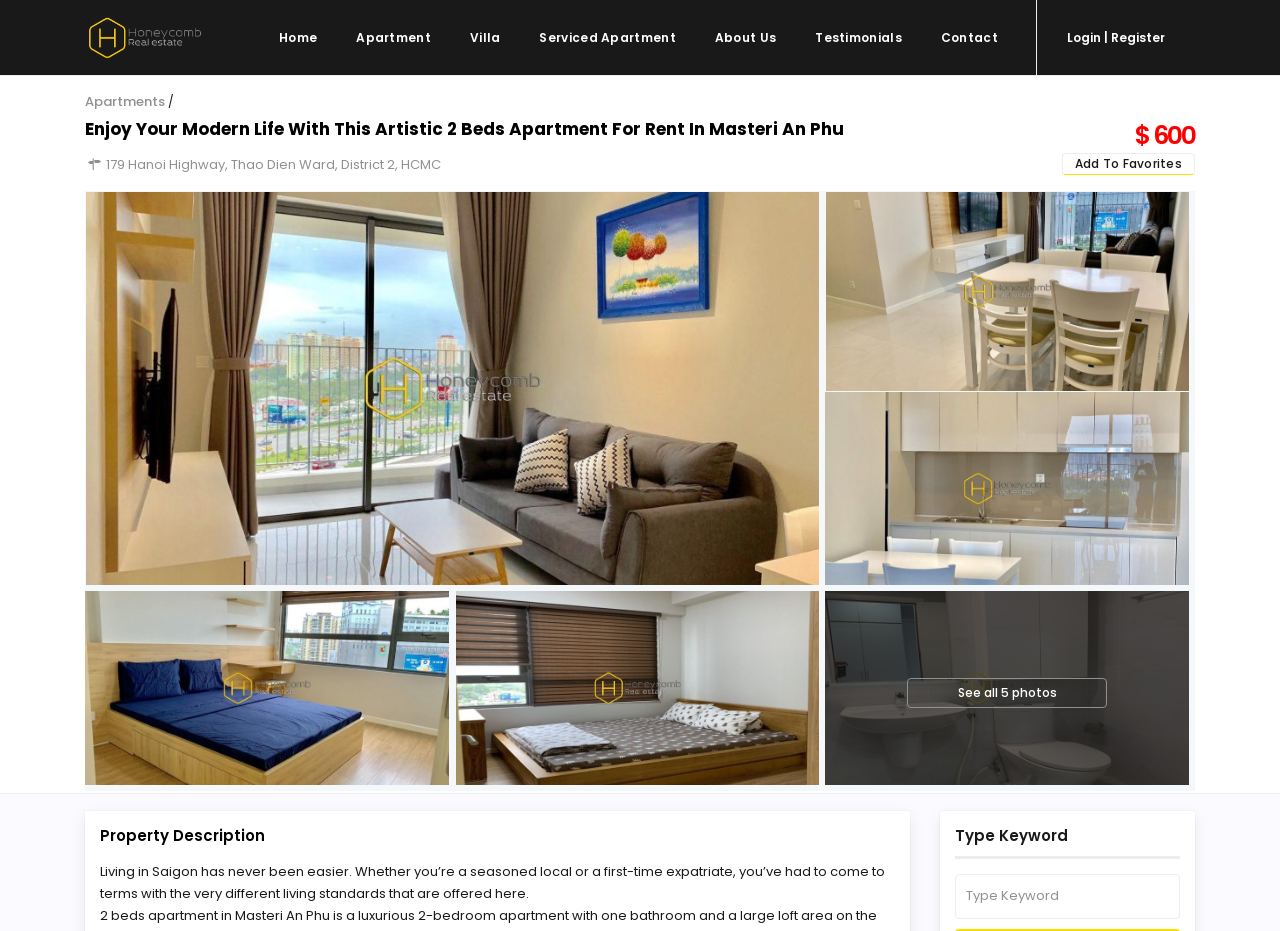Determine the coordinates of the bounding box that should be clicked to complete the instruction: "Go to the home page". The coordinates should be represented by four float numbers between 0 and 1: [left, top, right, bottom].

[0.204, 0.0, 0.262, 0.081]